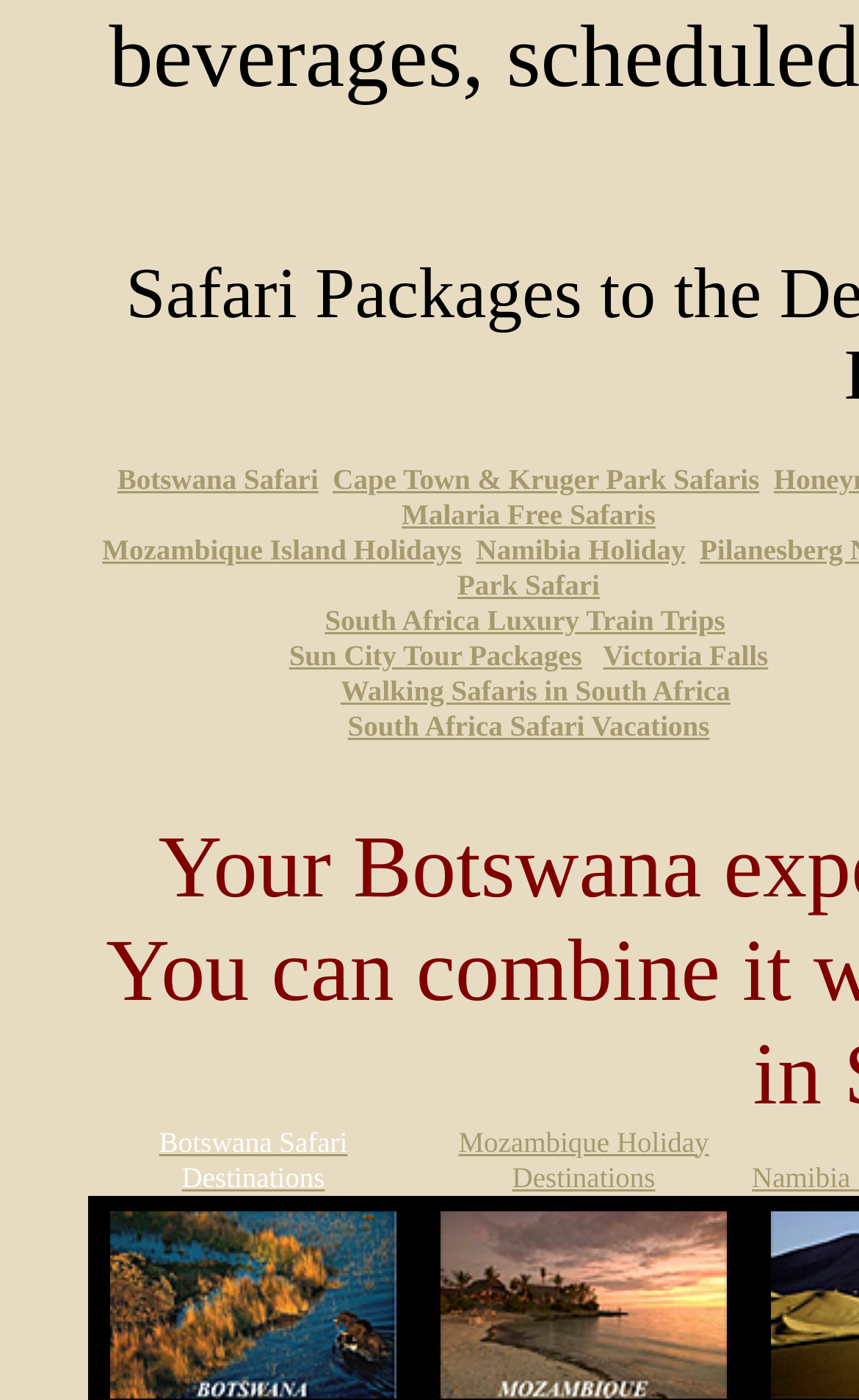What is the theme of the webpage?
Using the image as a reference, deliver a detailed and thorough answer to the question.

The webpage contains links to various safari and holiday destinations in Africa, such as Botswana, Mozambique, and South Africa, which suggests that the theme of the webpage is safari and holidays.